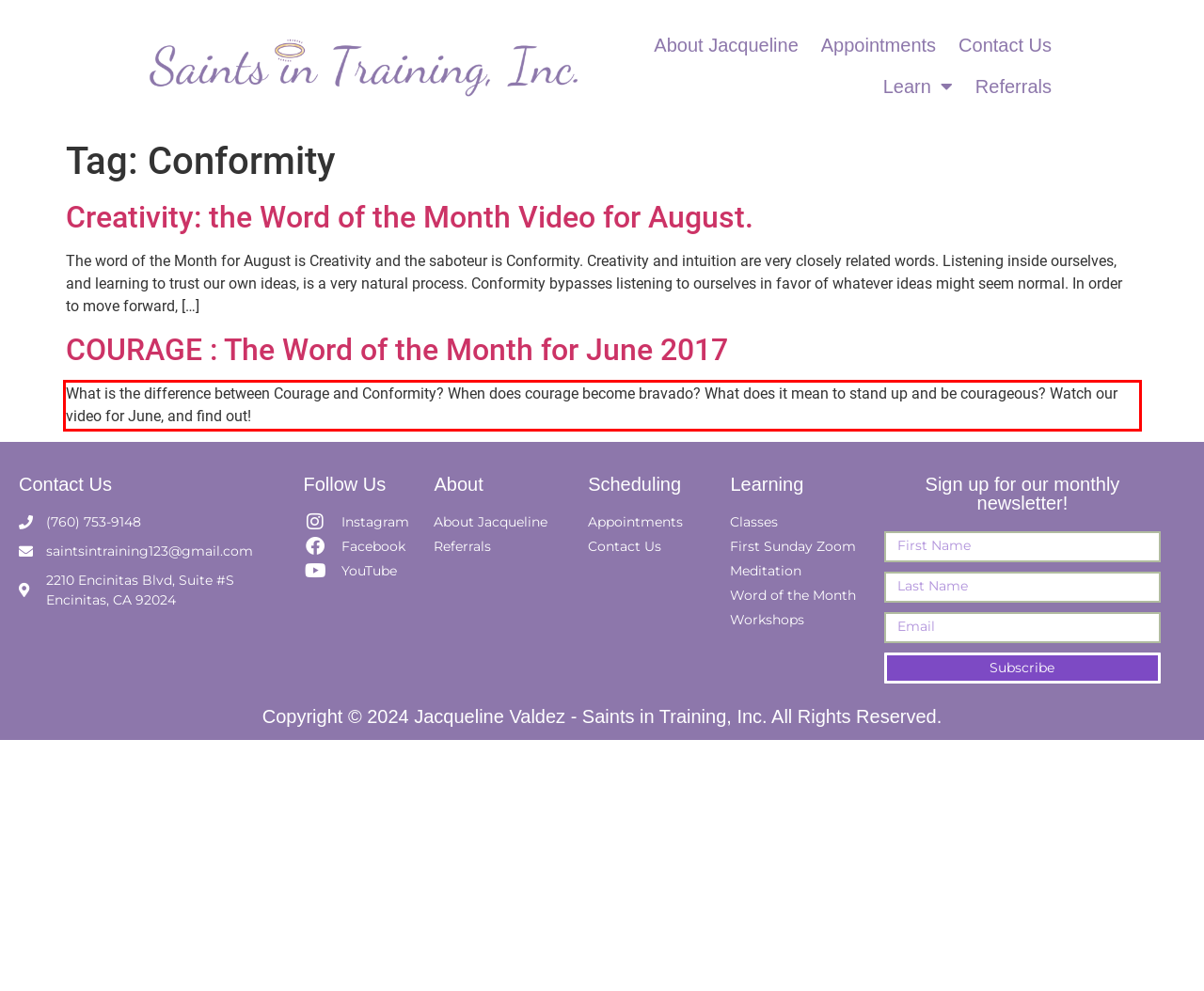View the screenshot of the webpage and identify the UI element surrounded by a red bounding box. Extract the text contained within this red bounding box.

What is the difference between Courage and Conformity? When does courage become bravado? What does it mean to stand up and be courageous? Watch our video for June, and find out!